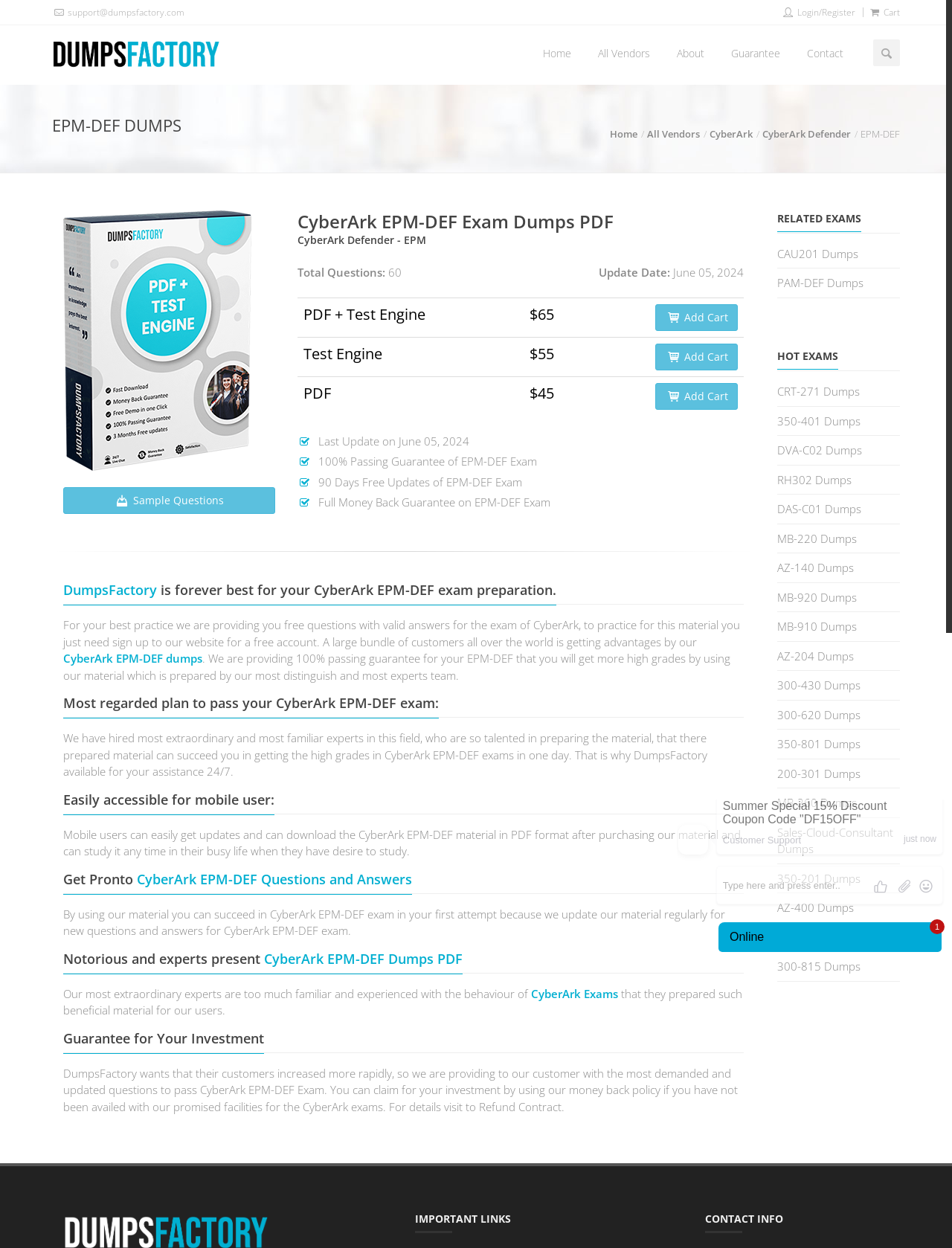Can you show the bounding box coordinates of the region to click on to complete the task described in the instruction: "Login or register to the website"?

[0.82, 0.0, 0.898, 0.02]